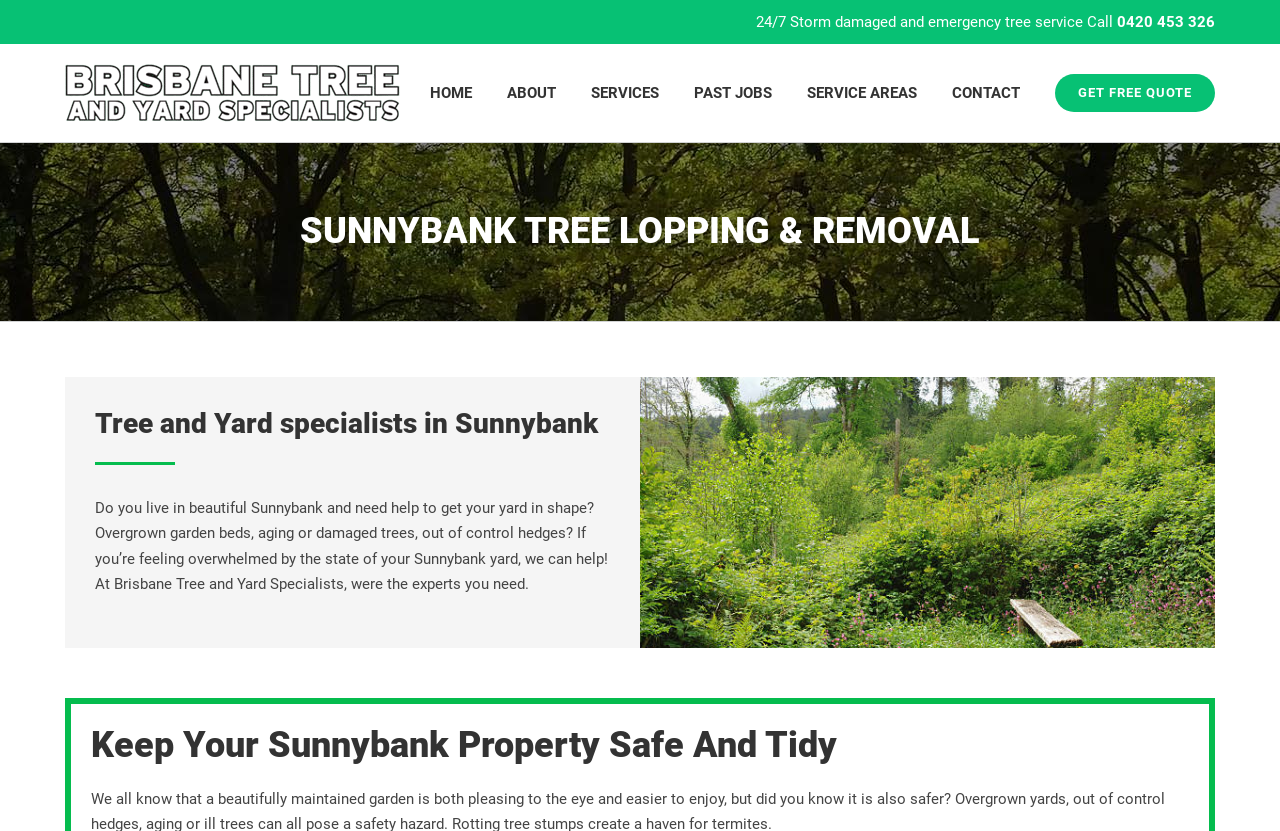Provide a one-word or brief phrase answer to the question:
What is the purpose of the company?

To help with yard maintenance